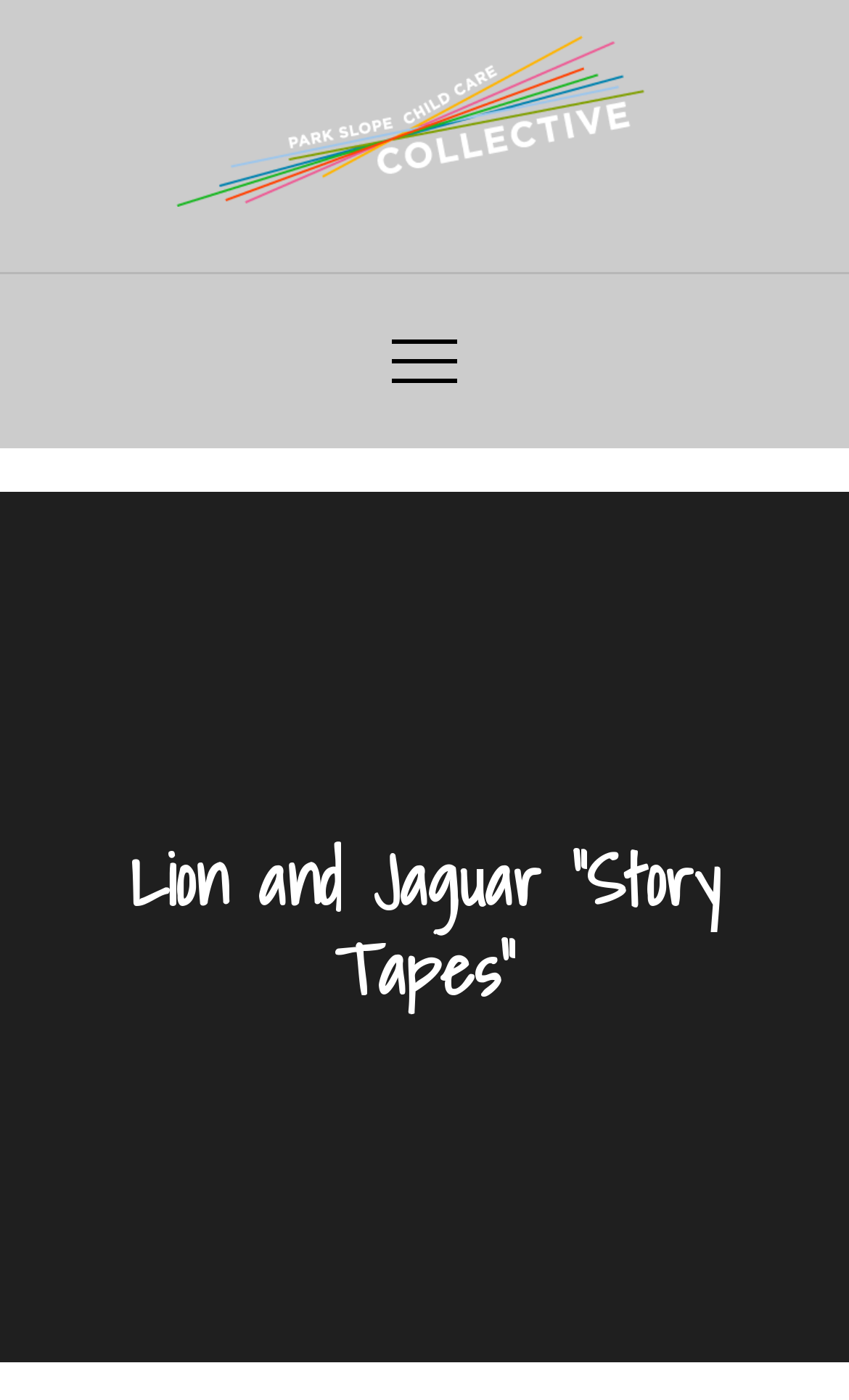How many links to the childcare collective are on the page?
Based on the image, answer the question in a detailed manner.

I counted the number of links to the childcare collective by examining the link elements on the page. There are two links with the text 'Park Slope Childcare Collective', one at the top of the page and one below the image.